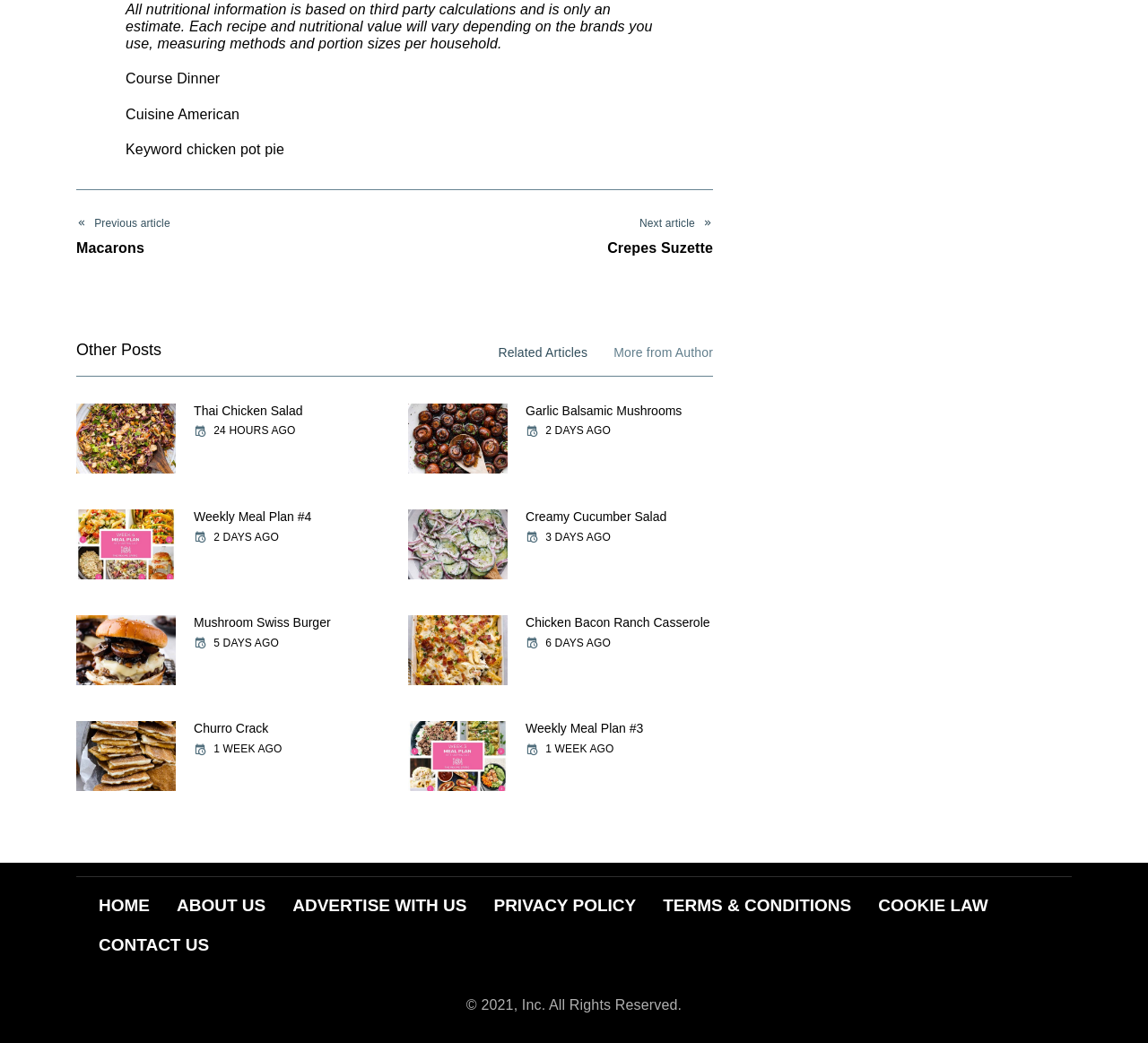Please determine the bounding box coordinates of the clickable area required to carry out the following instruction: "Go to Home page". The coordinates must be four float numbers between 0 and 1, represented as [left, top, right, bottom].

None